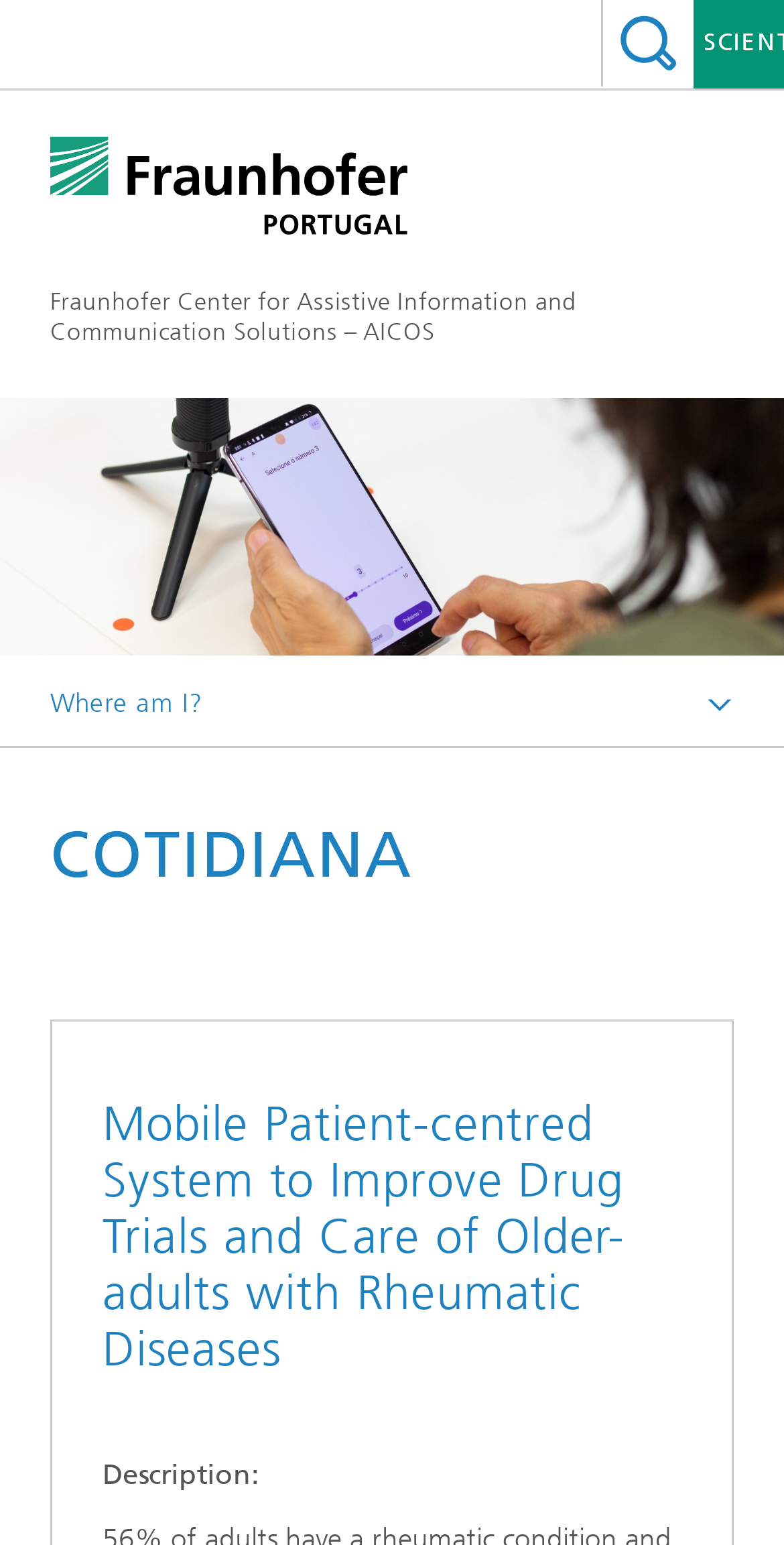Using the provided element description, identify the bounding box coordinates as (top-left x, top-left y, bottom-right x, bottom-right y). Ensure all values are between 0 and 1. Description: name="queryString"

[0.128, 0.01, 0.872, 0.053]